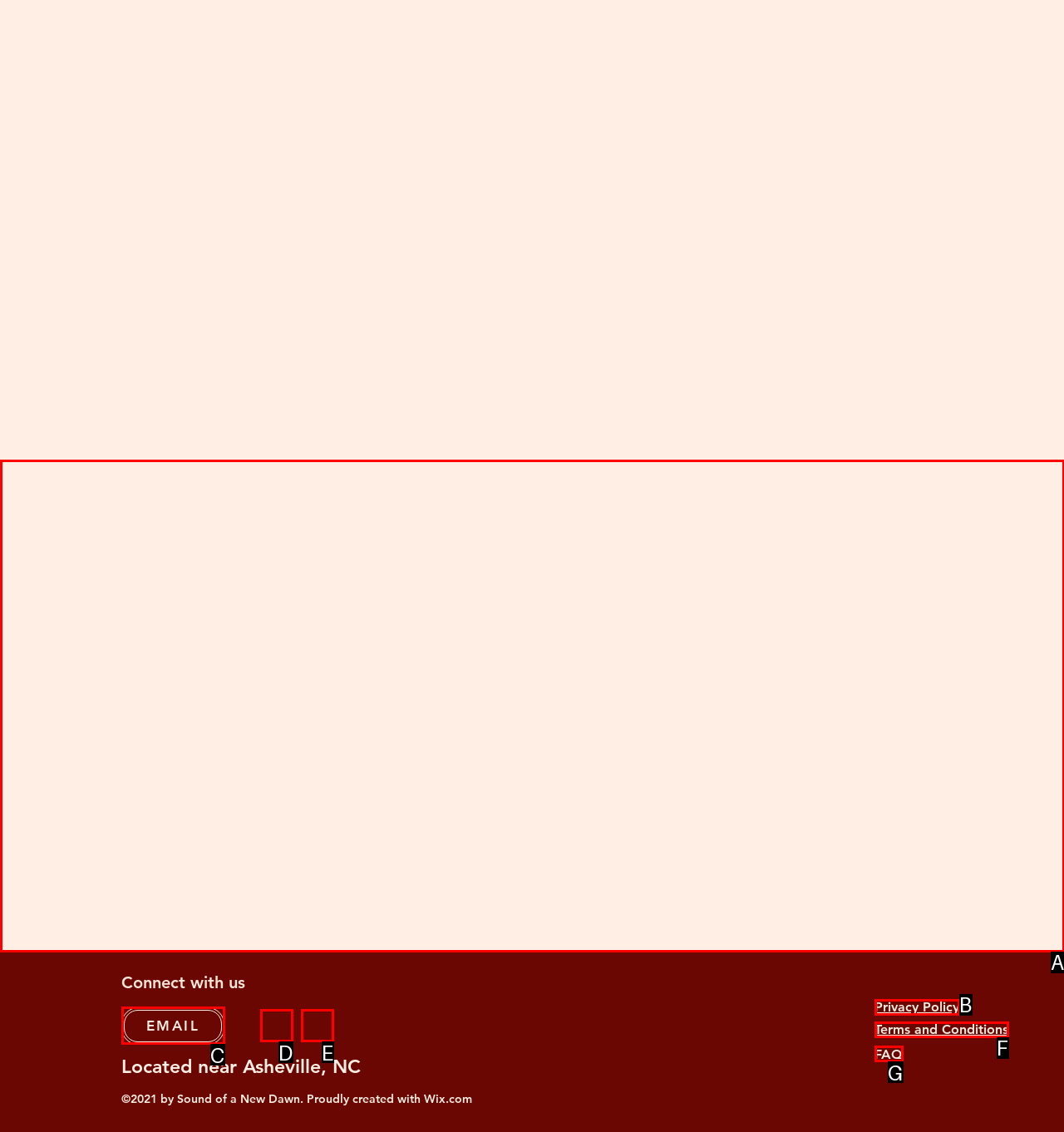Refer to the description: Steve Oliver and choose the option that best fits. Provide the letter of that option directly from the options.

None